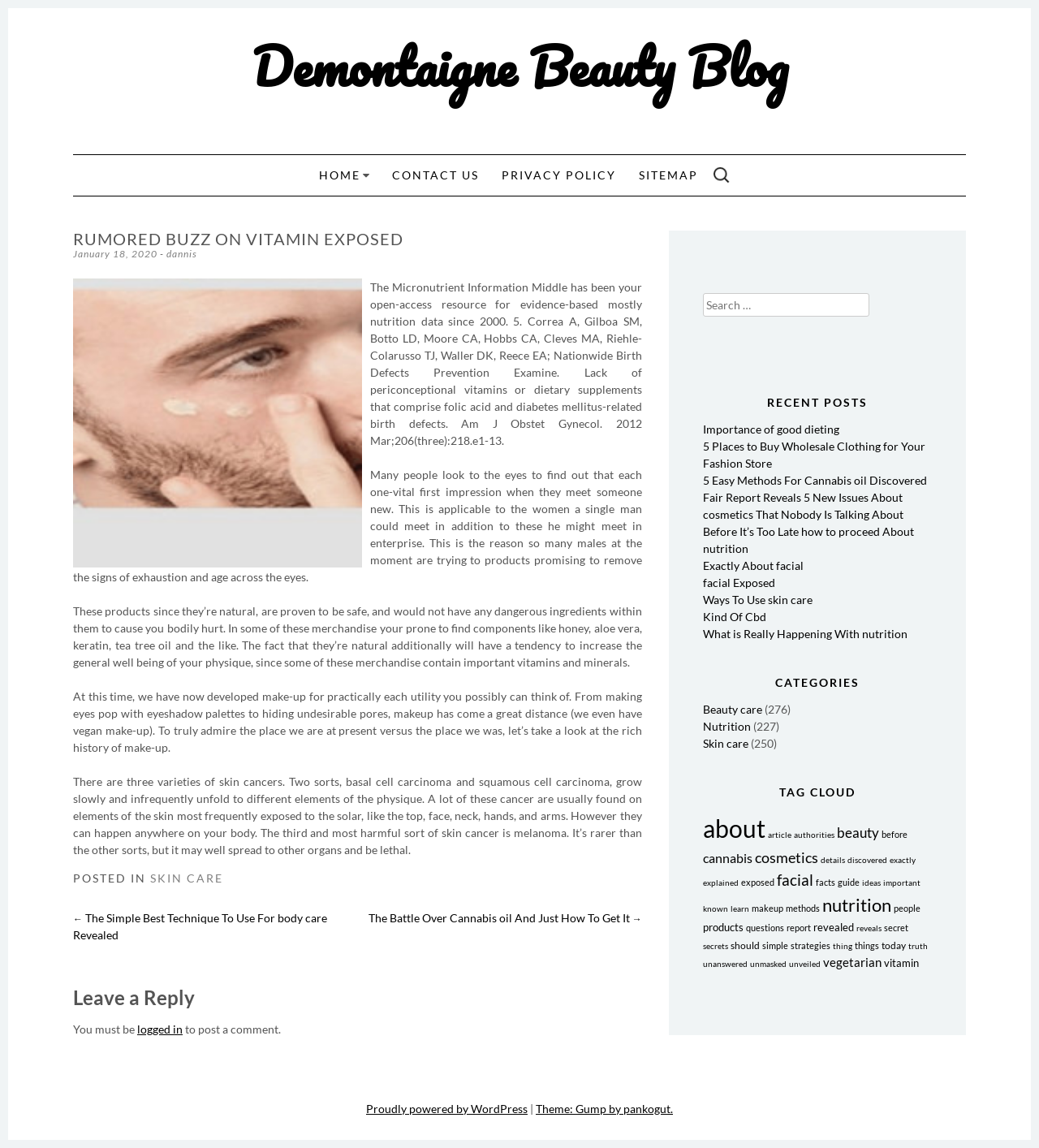Please locate the clickable area by providing the bounding box coordinates to follow this instruction: "Read the article about Rumored Buzz on vitamin Exposed".

[0.07, 0.201, 0.618, 0.215]